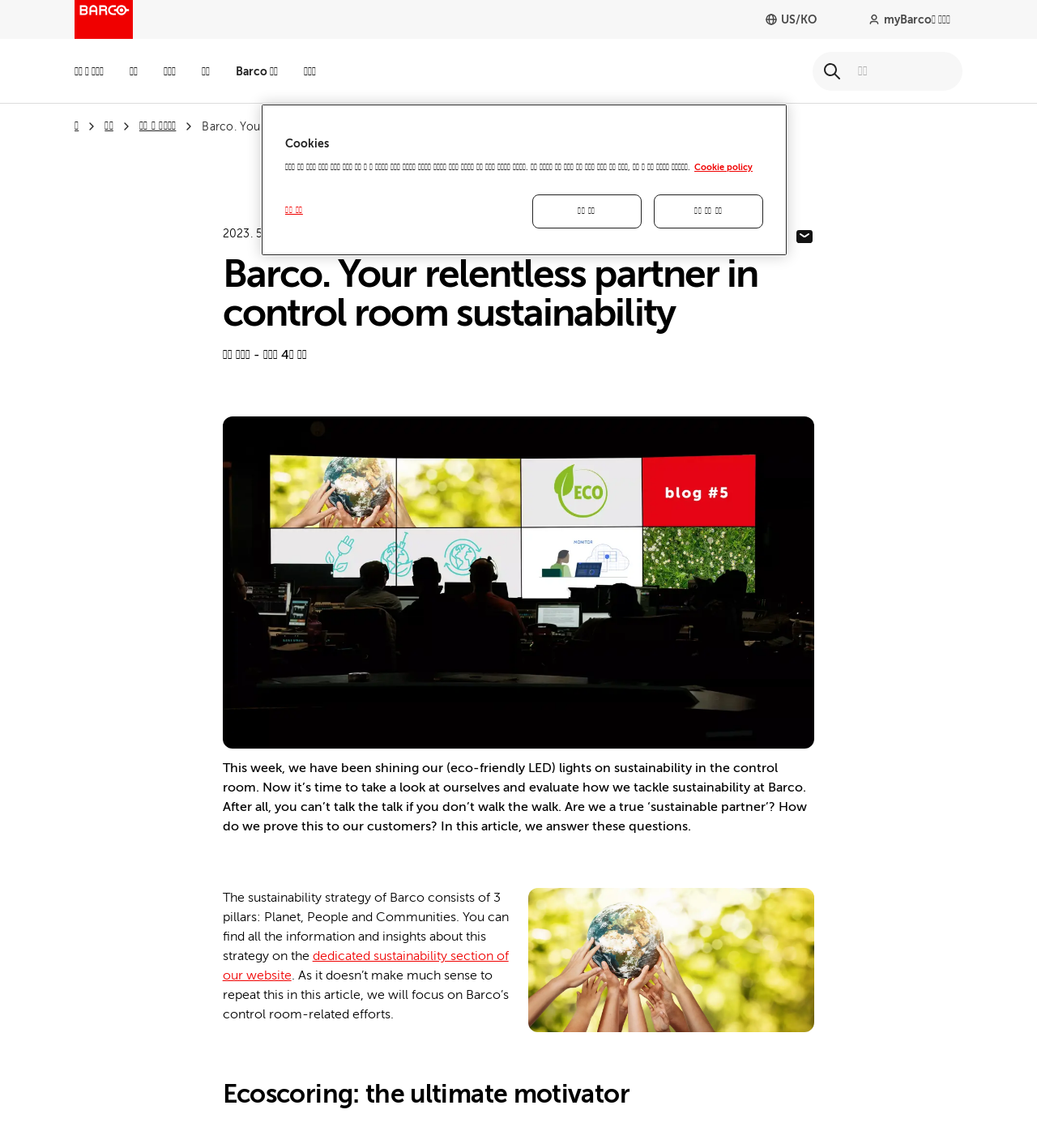Answer briefly with one word or phrase:
What is the topic of the article?

Sustainability in control room